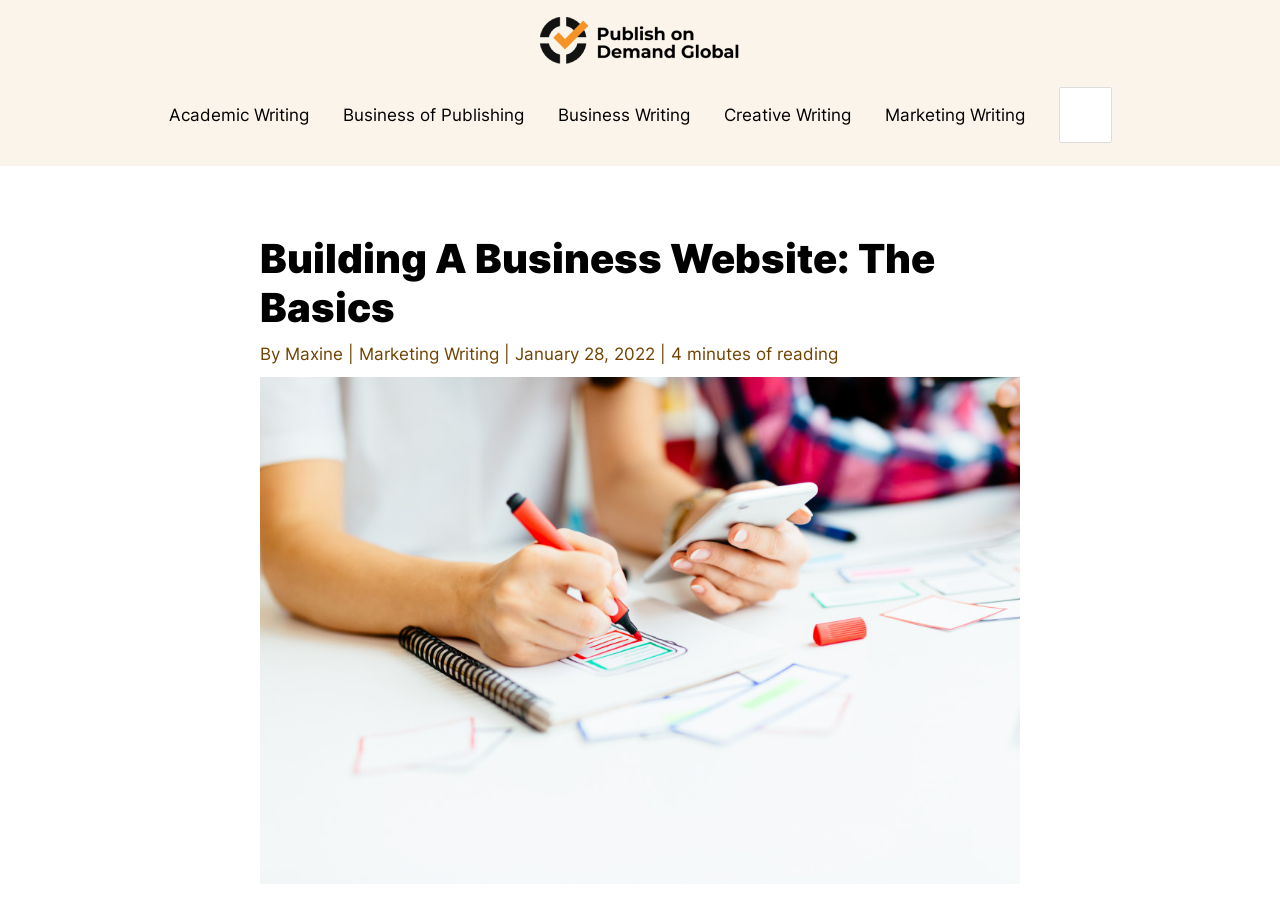Please identify the bounding box coordinates of where to click in order to follow the instruction: "Explore Academic Writing".

[0.118, 0.089, 0.254, 0.164]